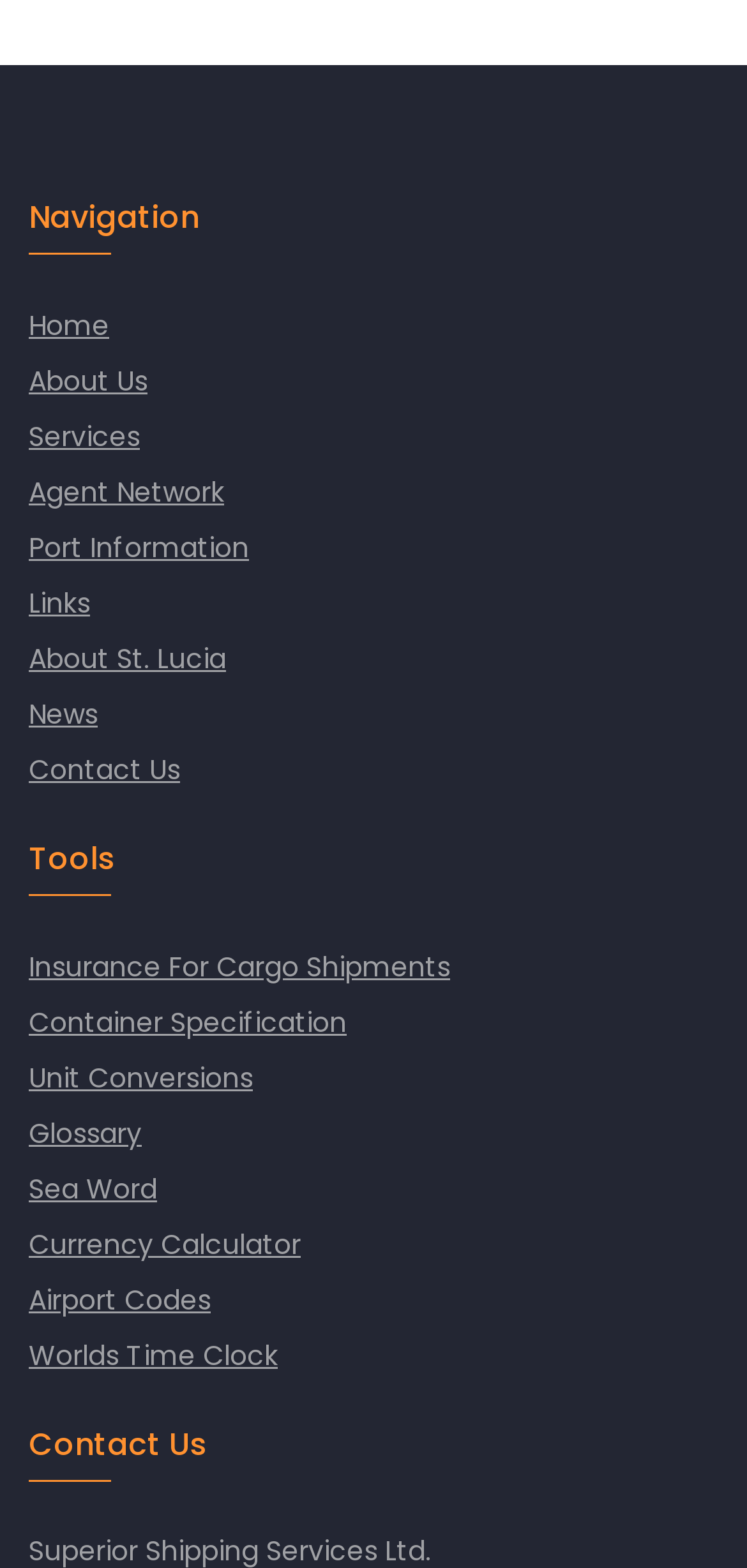How many navigation links are there?
Using the image, give a concise answer in the form of a single word or short phrase.

9